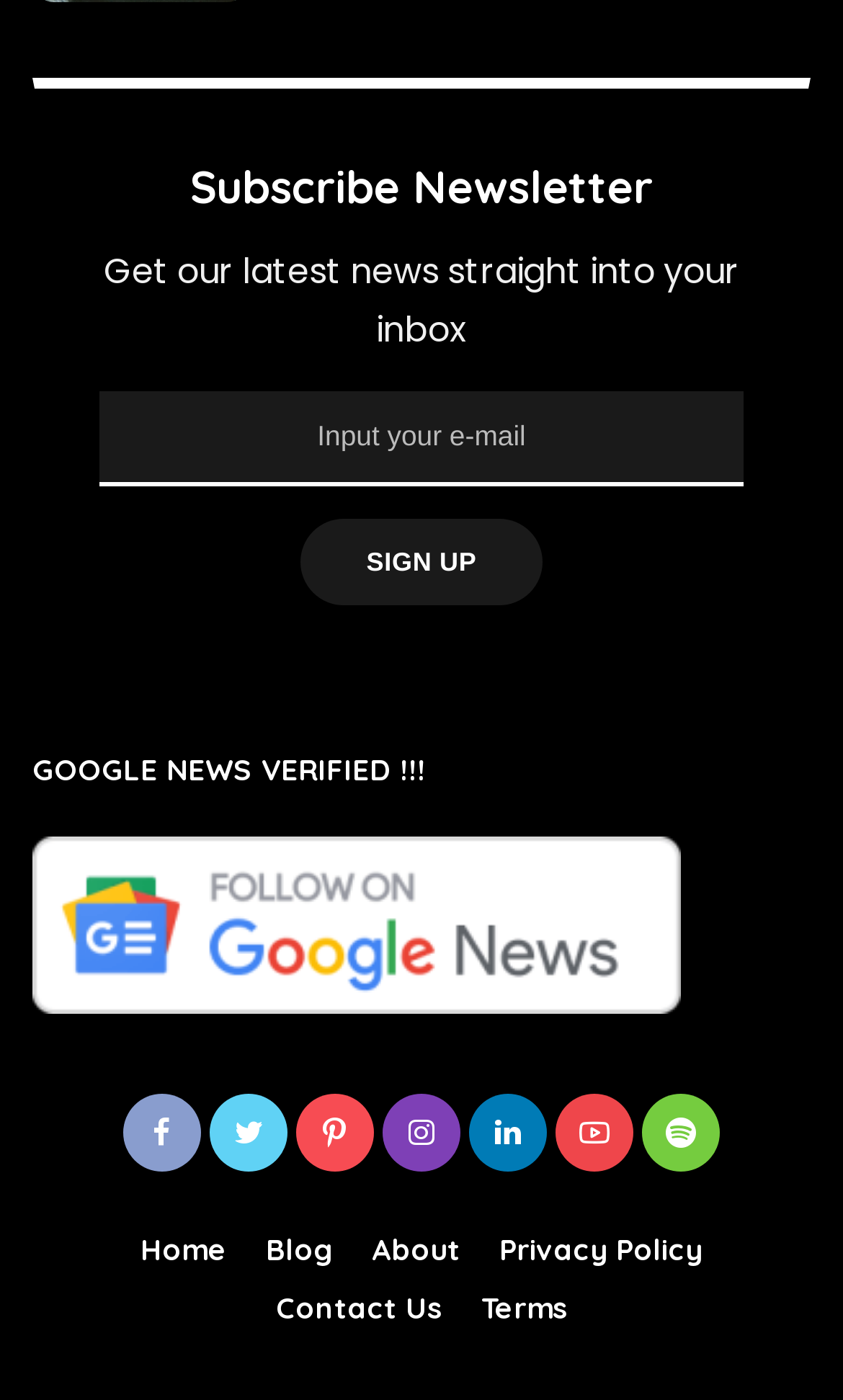Please pinpoint the bounding box coordinates for the region I should click to adhere to this instruction: "Visit the home page".

[0.149, 0.873, 0.287, 0.909]